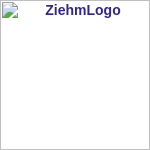Answer the question below in one word or phrase:
What does the logo's design convey?

Professionalism and cutting-edge technology